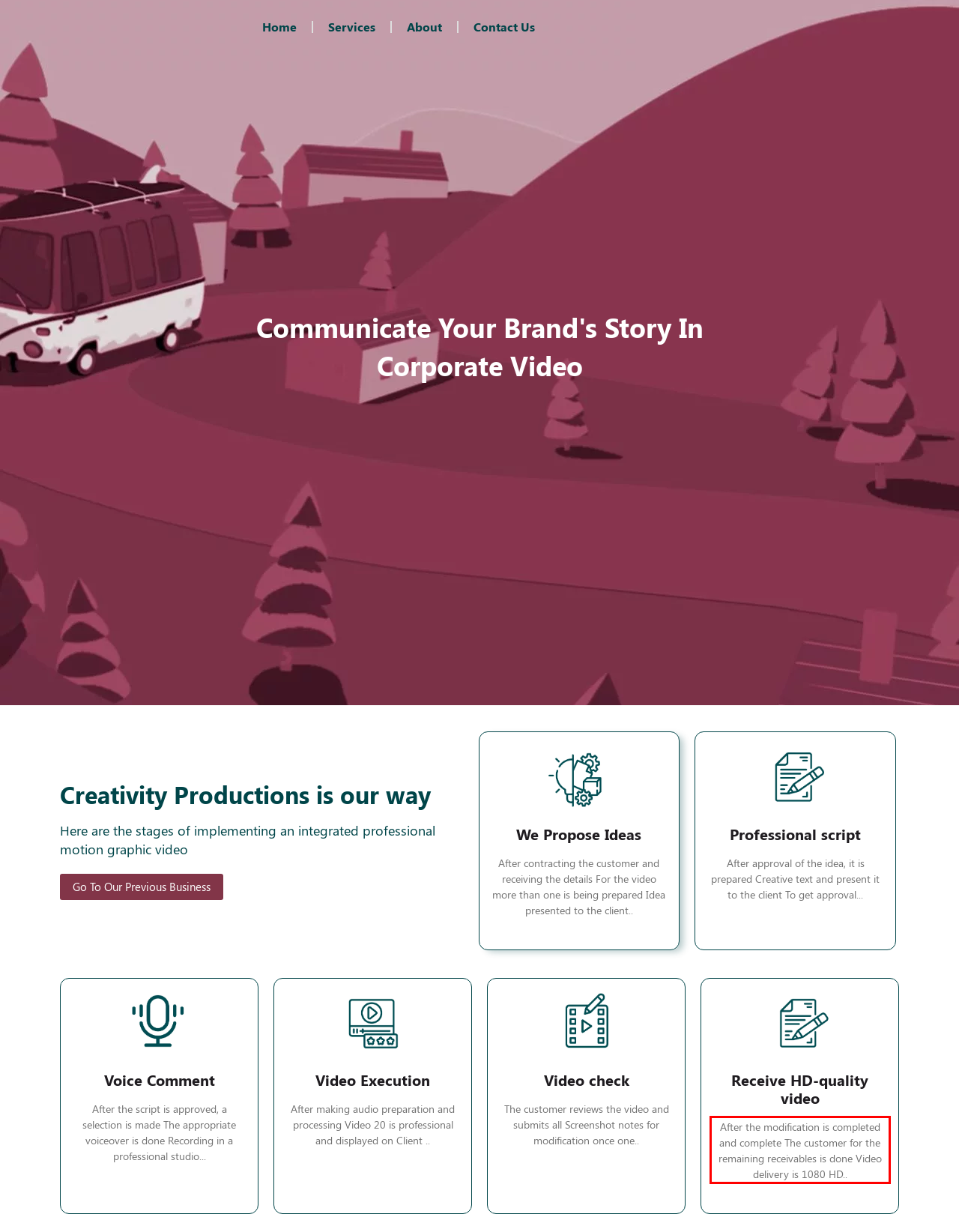Locate the red bounding box in the provided webpage screenshot and use OCR to determine the text content inside it.

After the modification is completed and complete The customer for the remaining receivables is done Video delivery is 1080 HD..